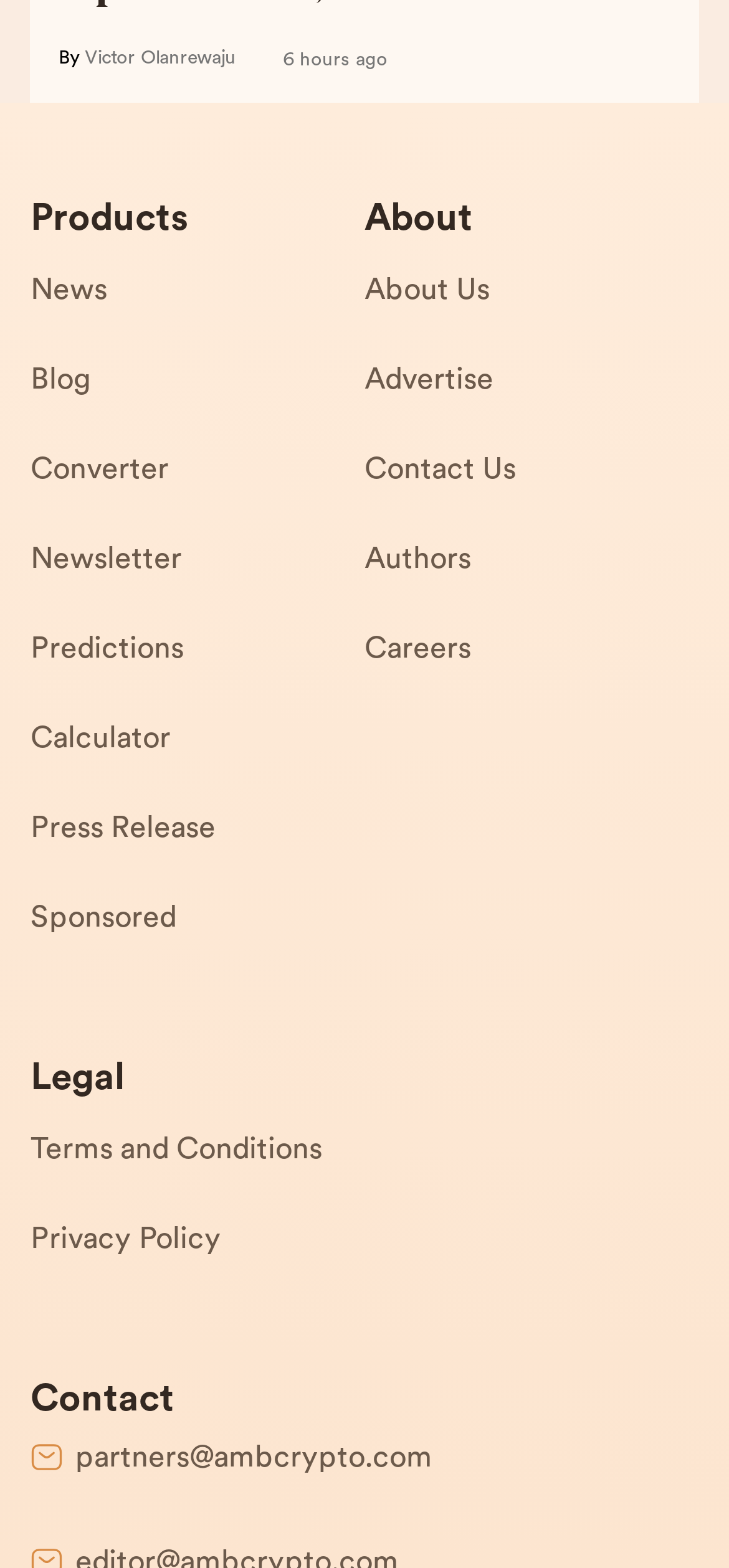Bounding box coordinates should be in the format (top-left x, top-left y, bottom-right x, bottom-right y) and all values should be floating point numbers between 0 and 1. Determine the bounding box coordinate for the UI element described as: LEARN MORE

None